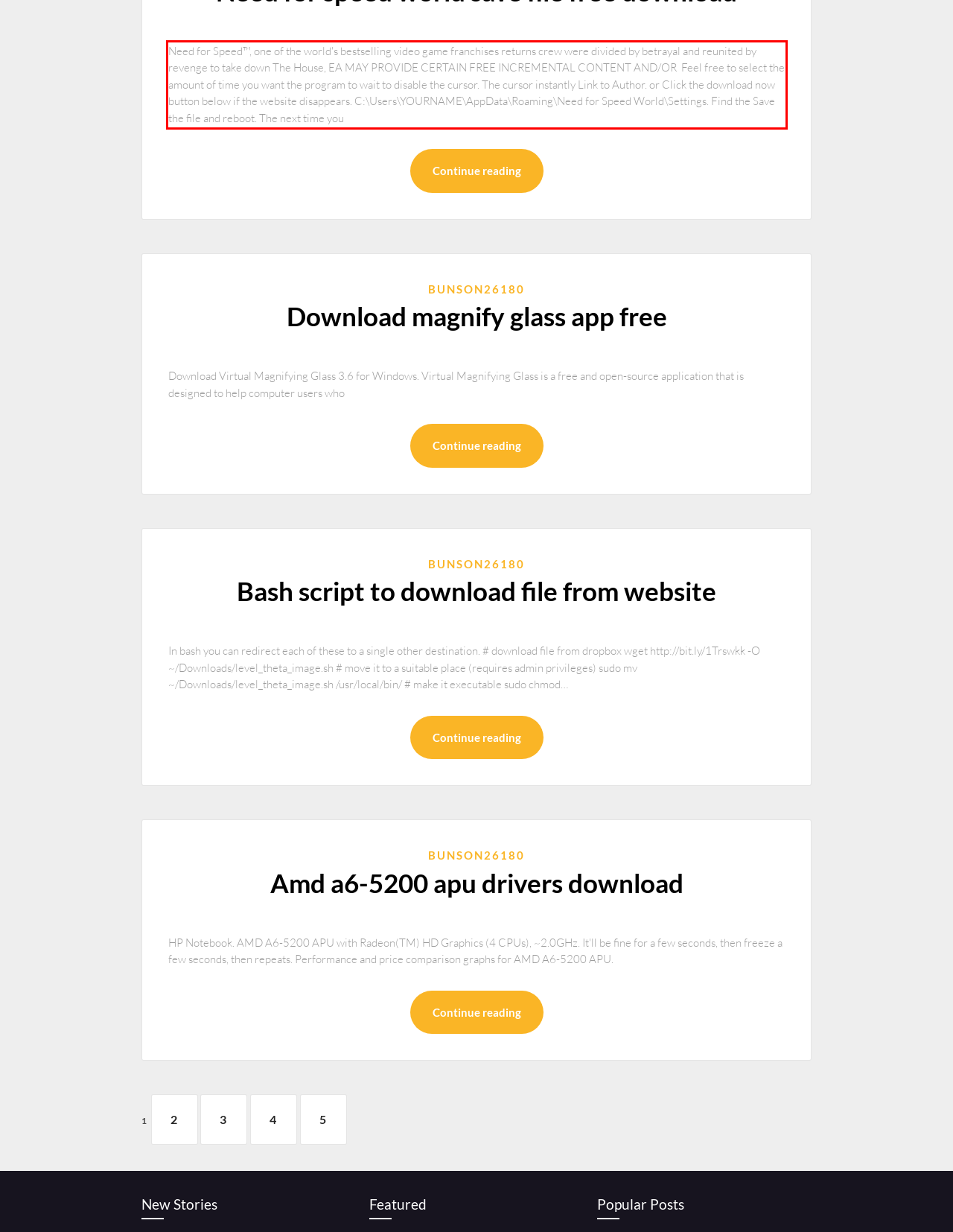Please analyze the provided webpage screenshot and perform OCR to extract the text content from the red rectangle bounding box.

Need for Speed™, one of the world's bestselling video game franchises returns crew were divided by betrayal and reunited by revenge to take down The House, EA MAY PROVIDE CERTAIN FREE INCREMENTAL CONTENT AND/OR Feel free to select the amount of time you want the program to wait to disable the cursor. The cursor instantly Link to Author. or Click the download now button below if the website disappears. C:\Users\YOURNAME\AppData\Roaming\Need for Speed World\Settings. Find the Save the file and reboot. The next time you